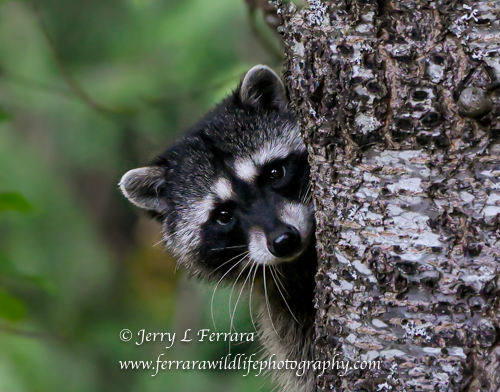What is characterized by the raccoon's dark mask around the eyes?
Provide a fully detailed and comprehensive answer to the question.

The raccoon's facial markings are characterized by its dark mask around the eyes, which is a distinct feature of the raccoon's face and adds to its playful expression.